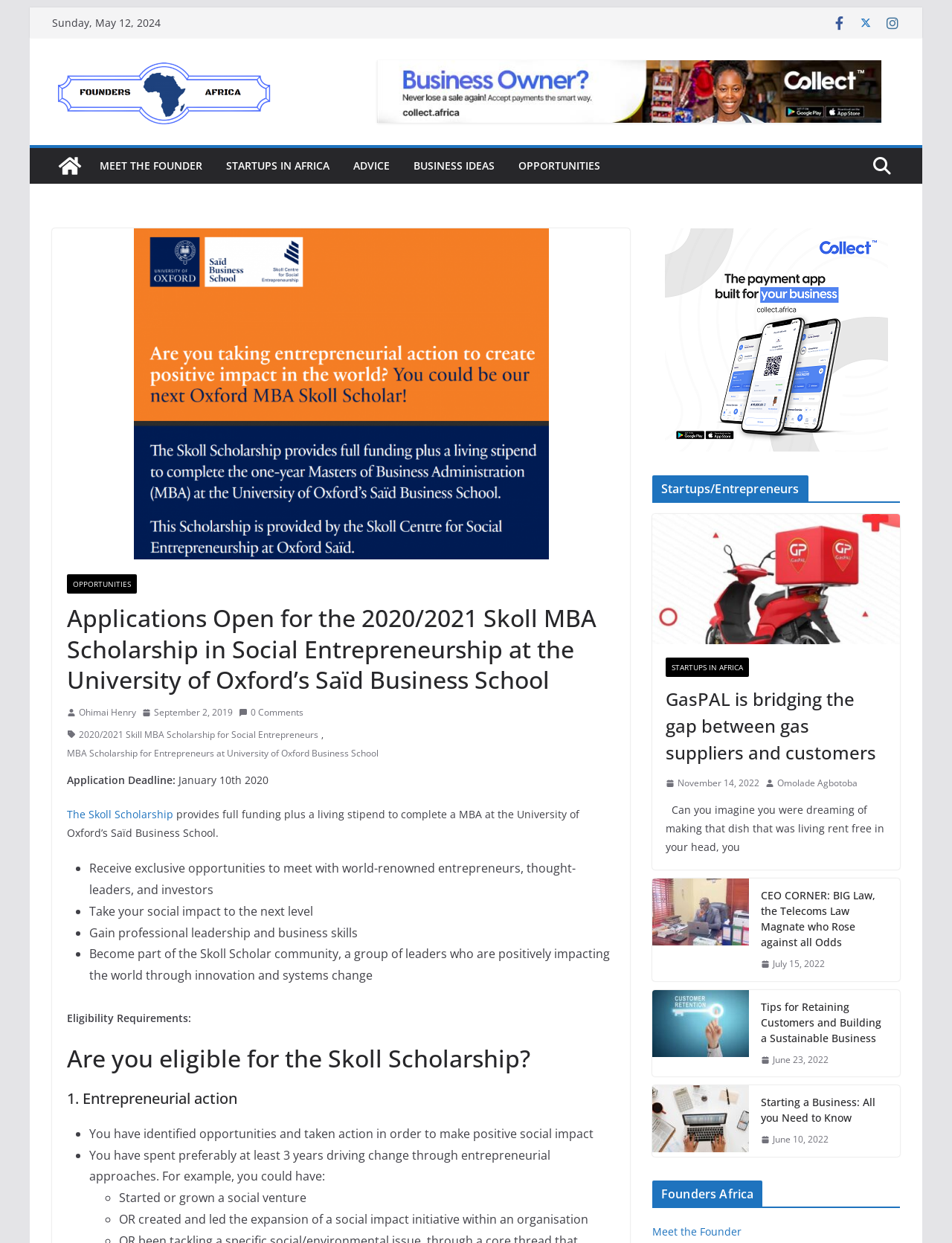Determine the bounding box coordinates of the clickable element to complete this instruction: "Click on the 'STARTUPS IN AFRICA' link". Provide the coordinates in the format of four float numbers between 0 and 1, [left, top, right, bottom].

[0.238, 0.125, 0.346, 0.142]